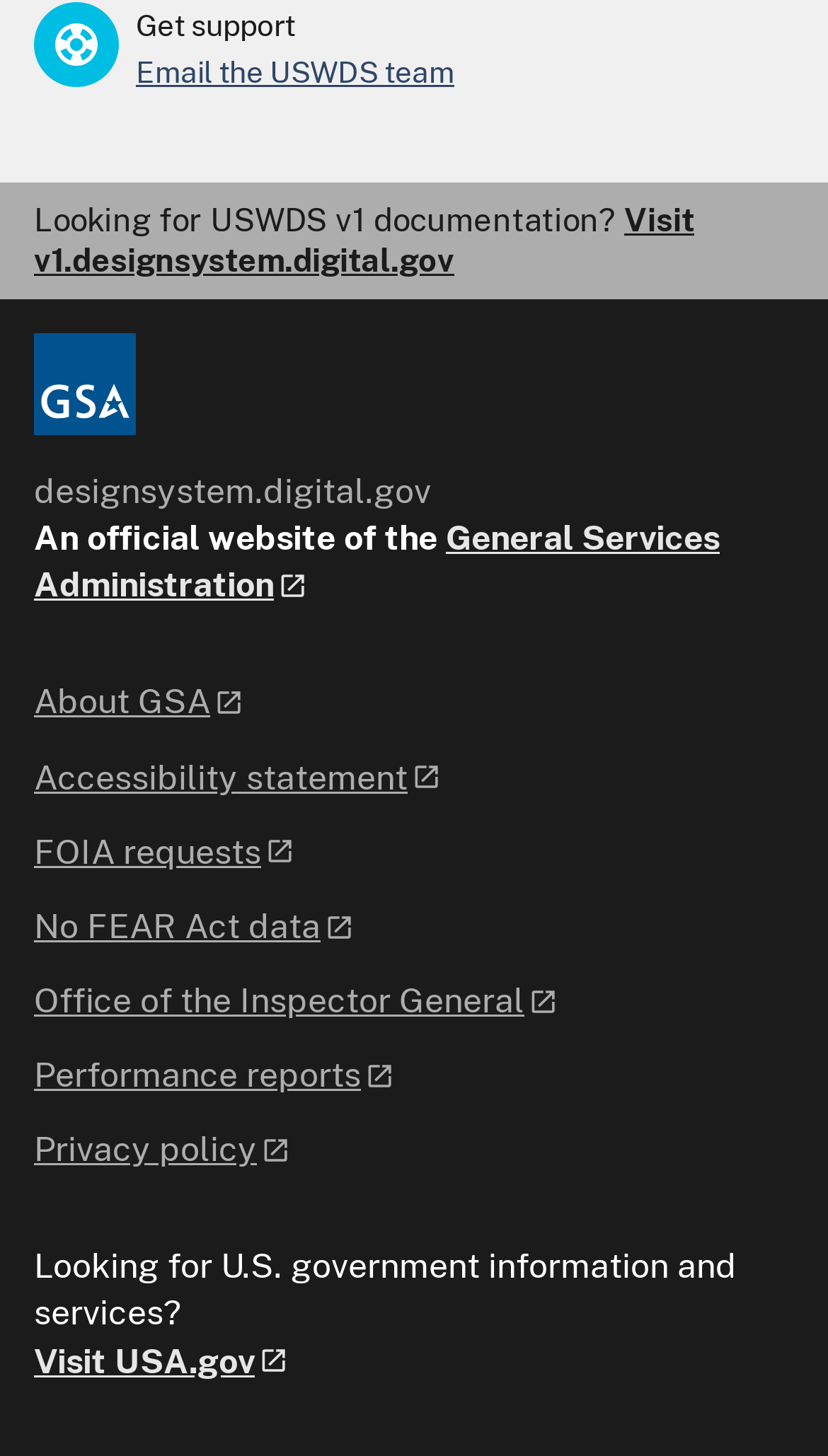Please locate the bounding box coordinates of the element that should be clicked to achieve the given instruction: "Visit v1 design system documentation".

[0.041, 0.138, 0.838, 0.191]